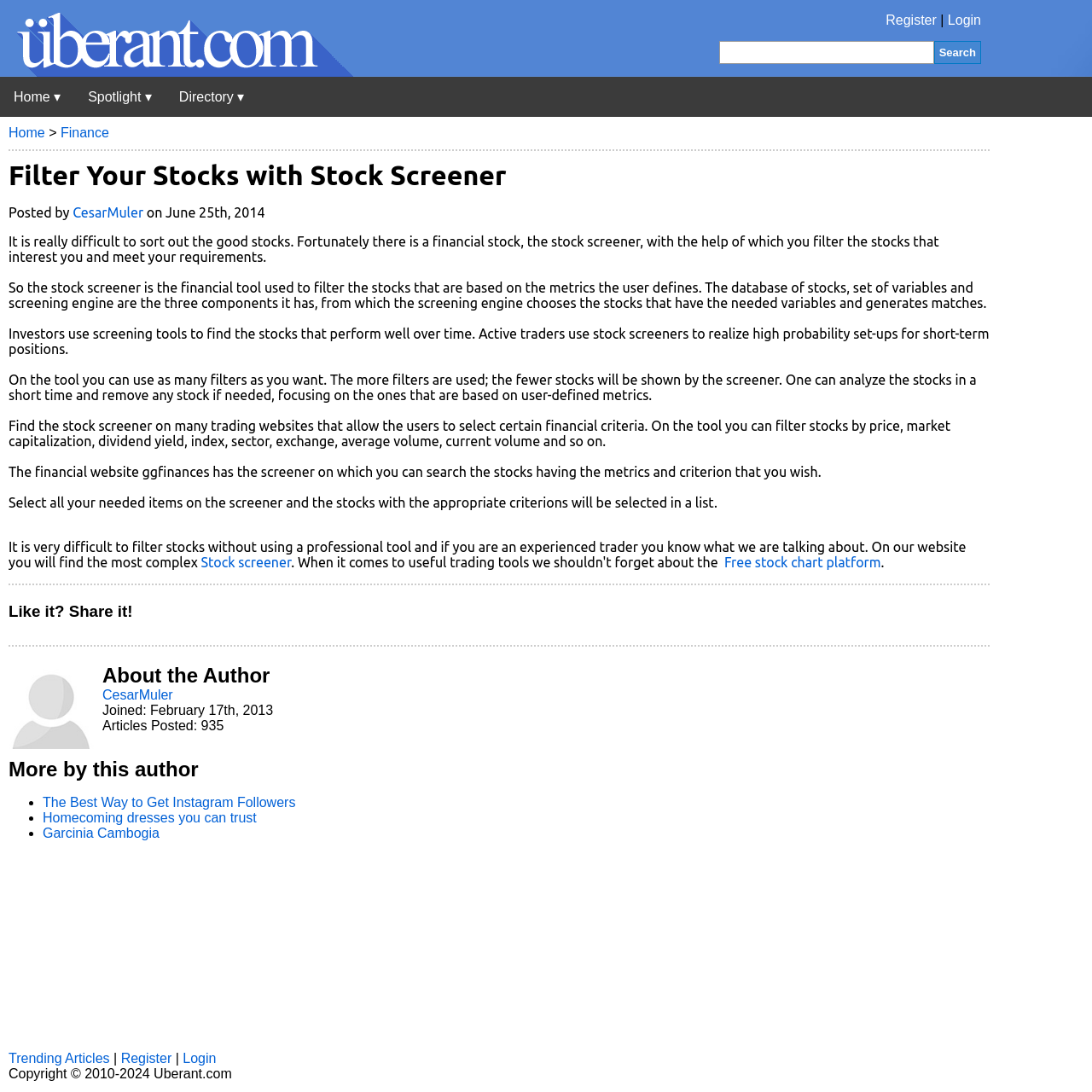Please identify the coordinates of the bounding box for the clickable region that will accomplish this instruction: "Login to your account".

[0.868, 0.012, 0.898, 0.025]